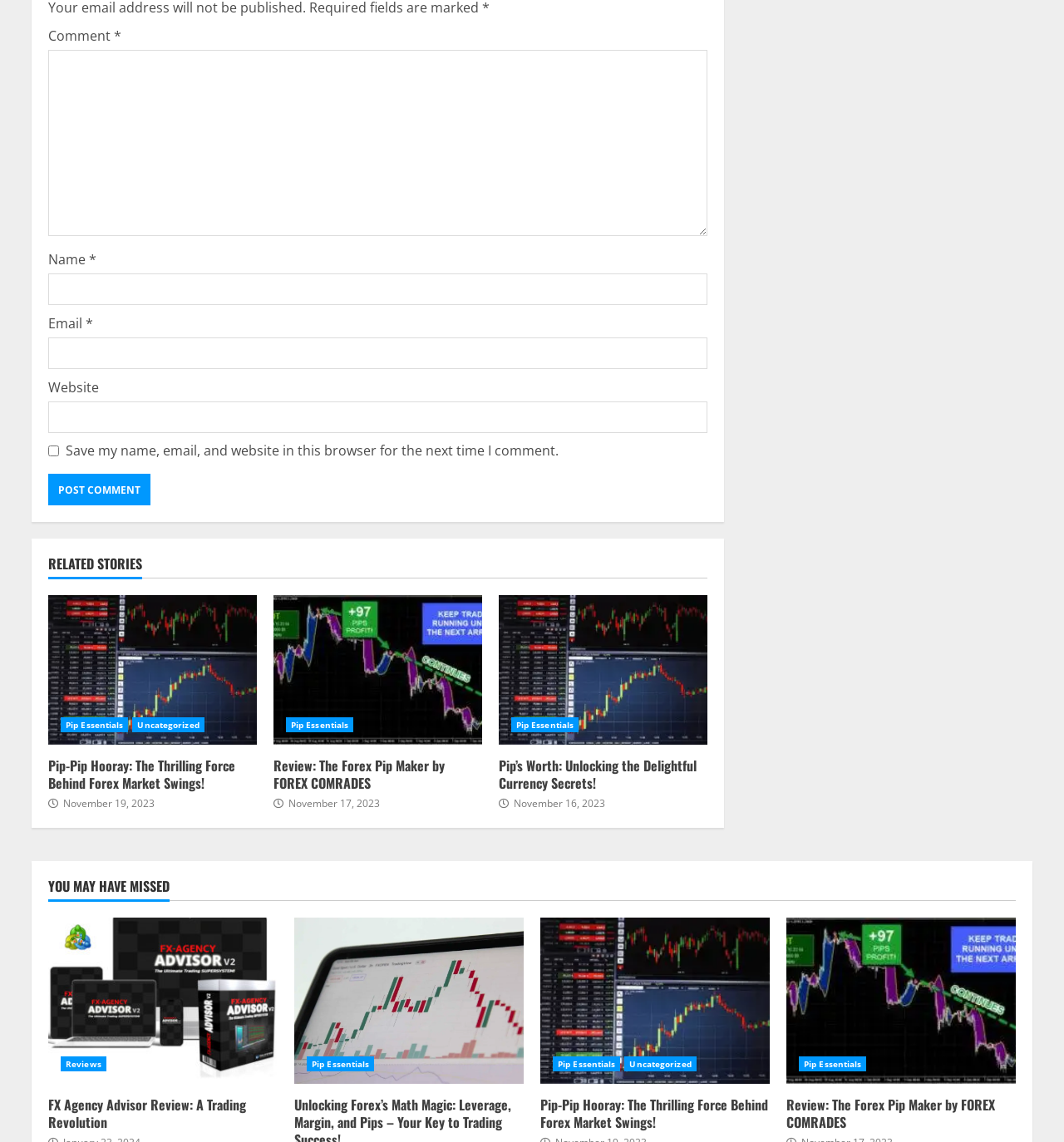Can you identify the bounding box coordinates of the clickable region needed to carry out this instruction: 'Visit the 'Review: The Forex Pip Maker by FOREX COMRADES' page'? The coordinates should be four float numbers within the range of 0 to 1, stated as [left, top, right, bottom].

[0.257, 0.521, 0.453, 0.652]